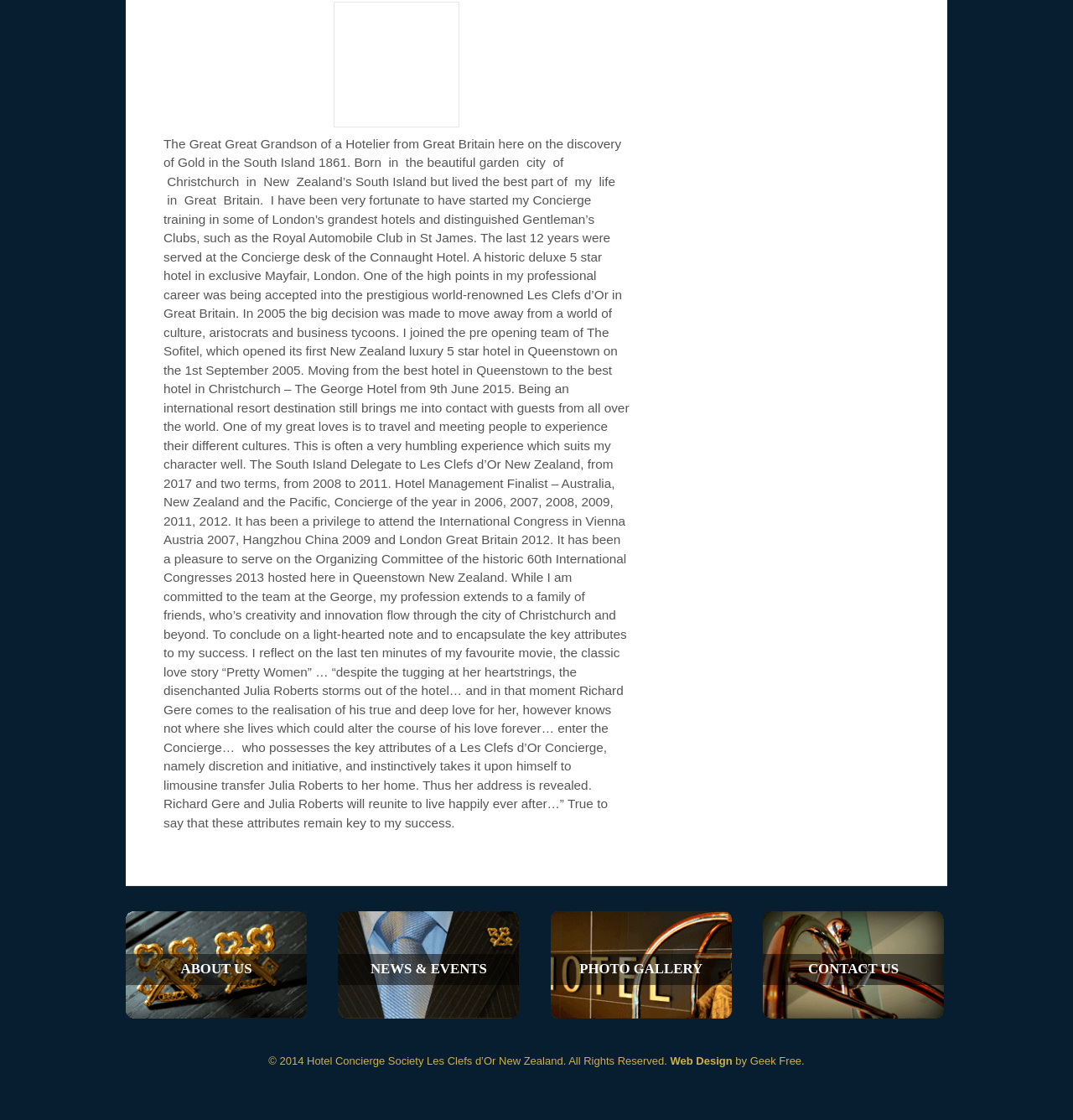Please find the bounding box coordinates of the element that needs to be clicked to perform the following instruction: "go to CONTACT US". The bounding box coordinates should be four float numbers between 0 and 1, represented as [left, top, right, bottom].

[0.711, 0.852, 0.88, 0.88]